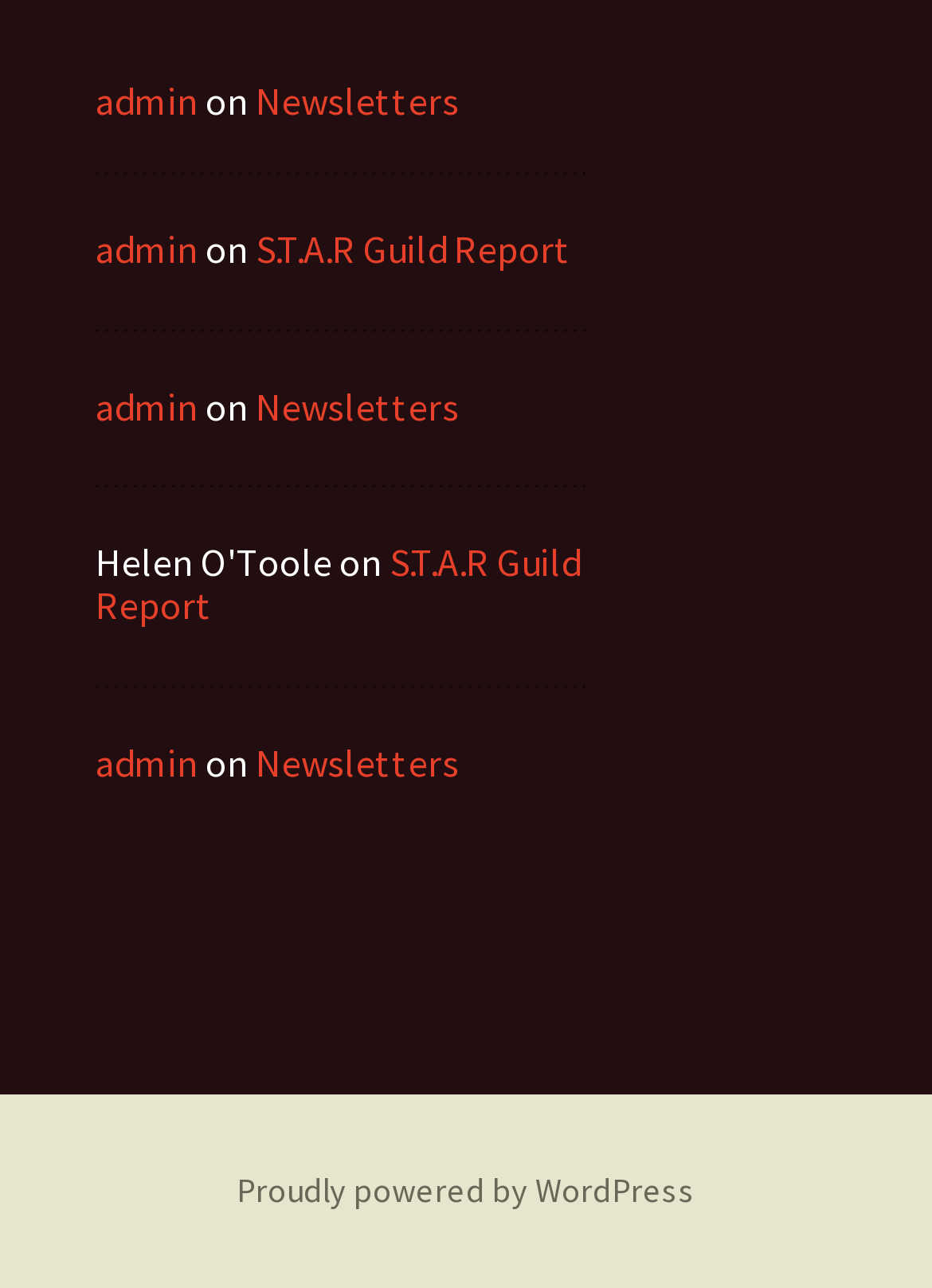How many articles are on the webpage?
Based on the screenshot, respond with a single word or phrase.

5